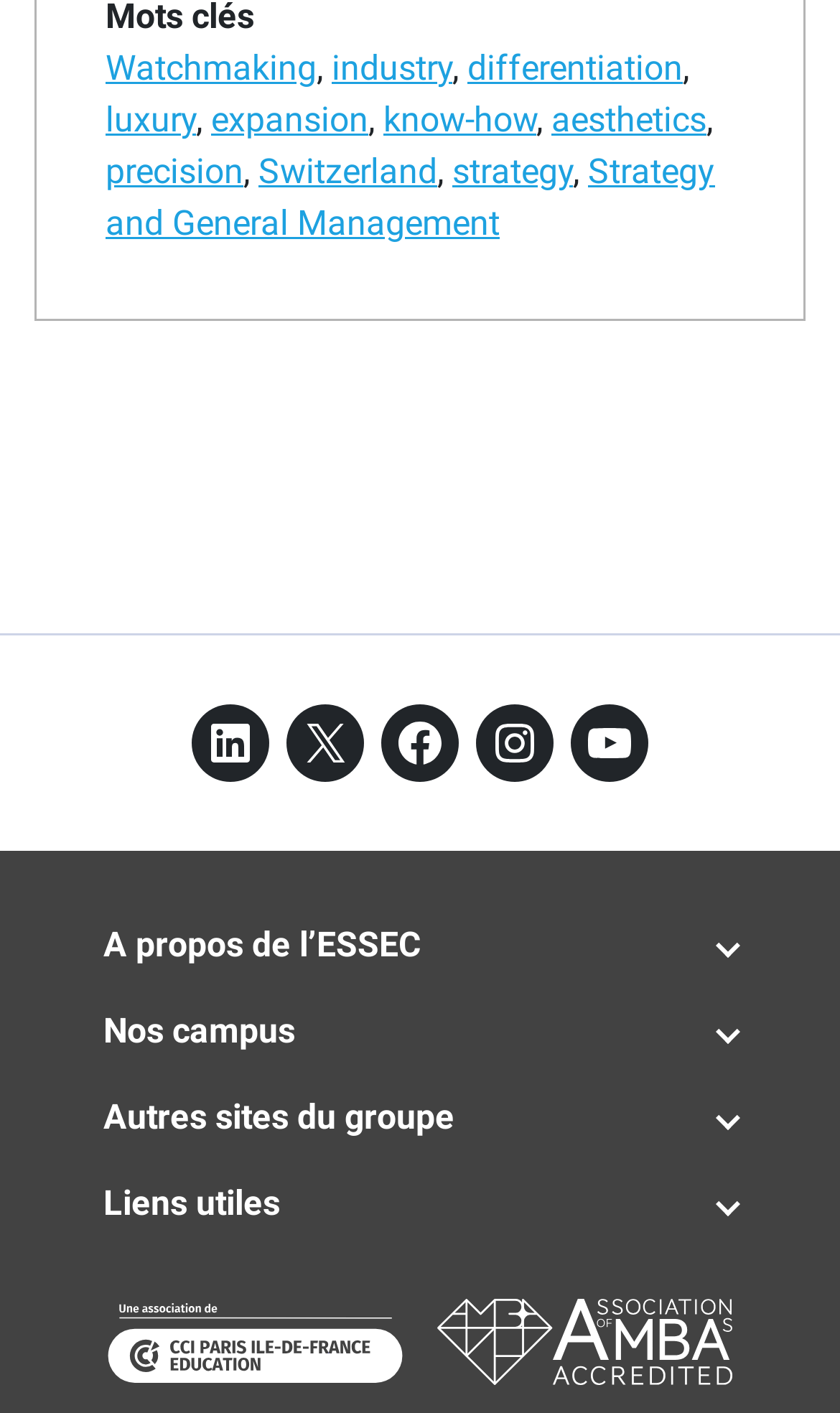Bounding box coordinates are specified in the format (top-left x, top-left y, bottom-right x, bottom-right y). All values are floating point numbers bounded between 0 and 1. Please provide the bounding box coordinate of the region this sentence describes: expansion

[0.251, 0.07, 0.438, 0.099]